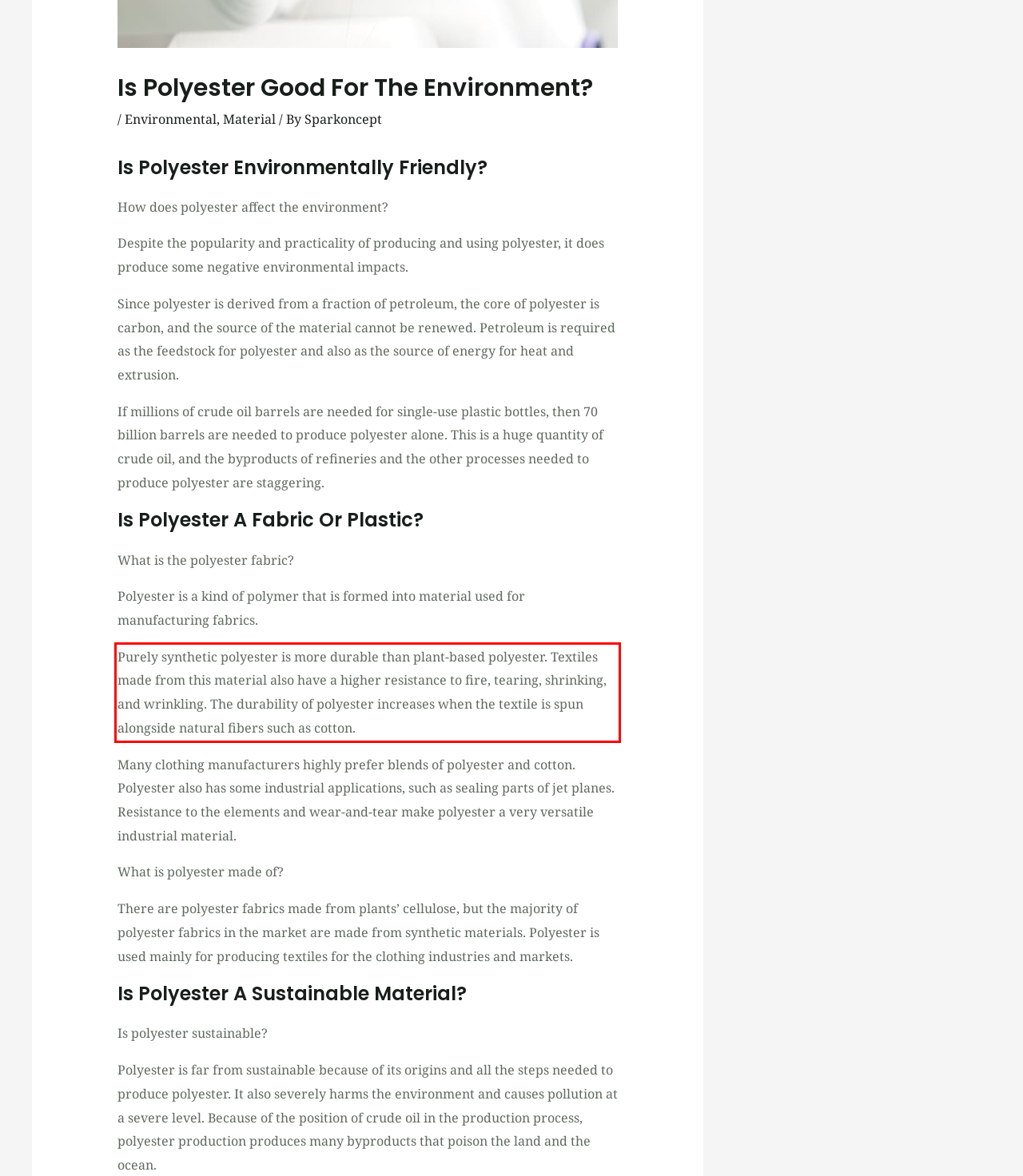Please take the screenshot of the webpage, find the red bounding box, and generate the text content that is within this red bounding box.

Purely synthetic polyester is more durable than plant-based polyester. Textiles made from this material also have a higher resistance to fire, tearing, shrinking, and wrinkling. The durability of polyester increases when the textile is spun alongside natural fibers such as cotton.